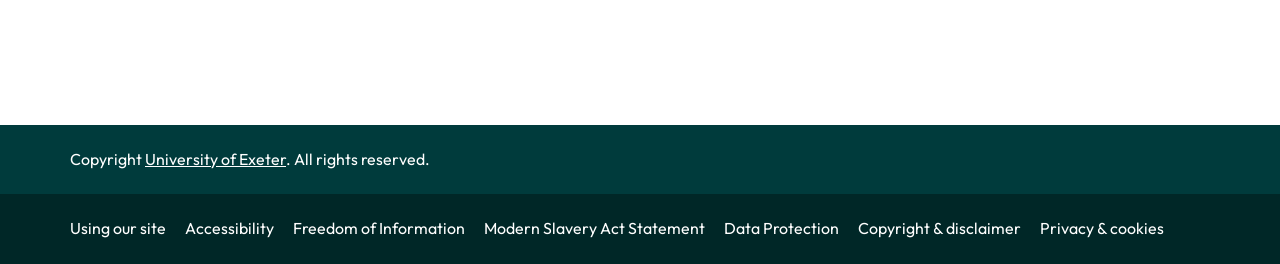Determine the bounding box coordinates in the format (top-left x, top-left y, bottom-right x, bottom-right y). Ensure all values are floating point numbers between 0 and 1. Identify the bounding box of the UI element described by: Freedom of Information

[0.229, 0.826, 0.376, 0.902]